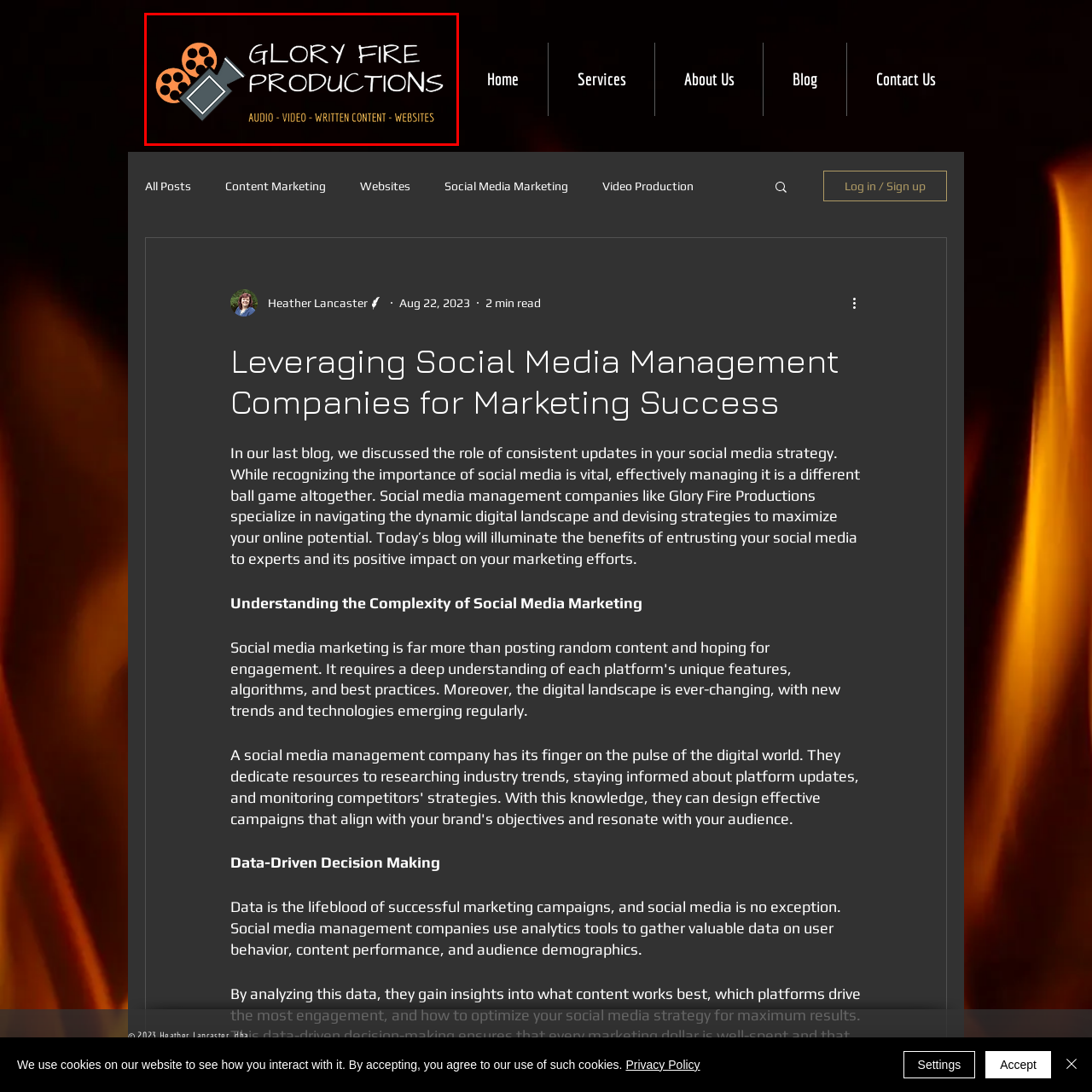Generate a detailed explanation of the image that is highlighted by the red box.

The image features the logo of "Glory Fire Productions," a creative agency specializing in various forms of media including audio, video, written content, and websites. The logo prominently displays the name "GLORY FIRE PRODUCTIONS" in a playful, handwritten font, emphasizing creativity and innovation. Accompanying the name are graphic elements suggestive of film and media—two orange film reels and a clapperboard, which symbolize the company's focus on production. Beneath the name, the tagline "AUDIO - VIDEO - WRITTEN CONTENT - WEBSITES" succinctly outlines their diverse range of services. The overall design is set against a dark background, enhancing the vibrancy of the orange and contrasting elements.